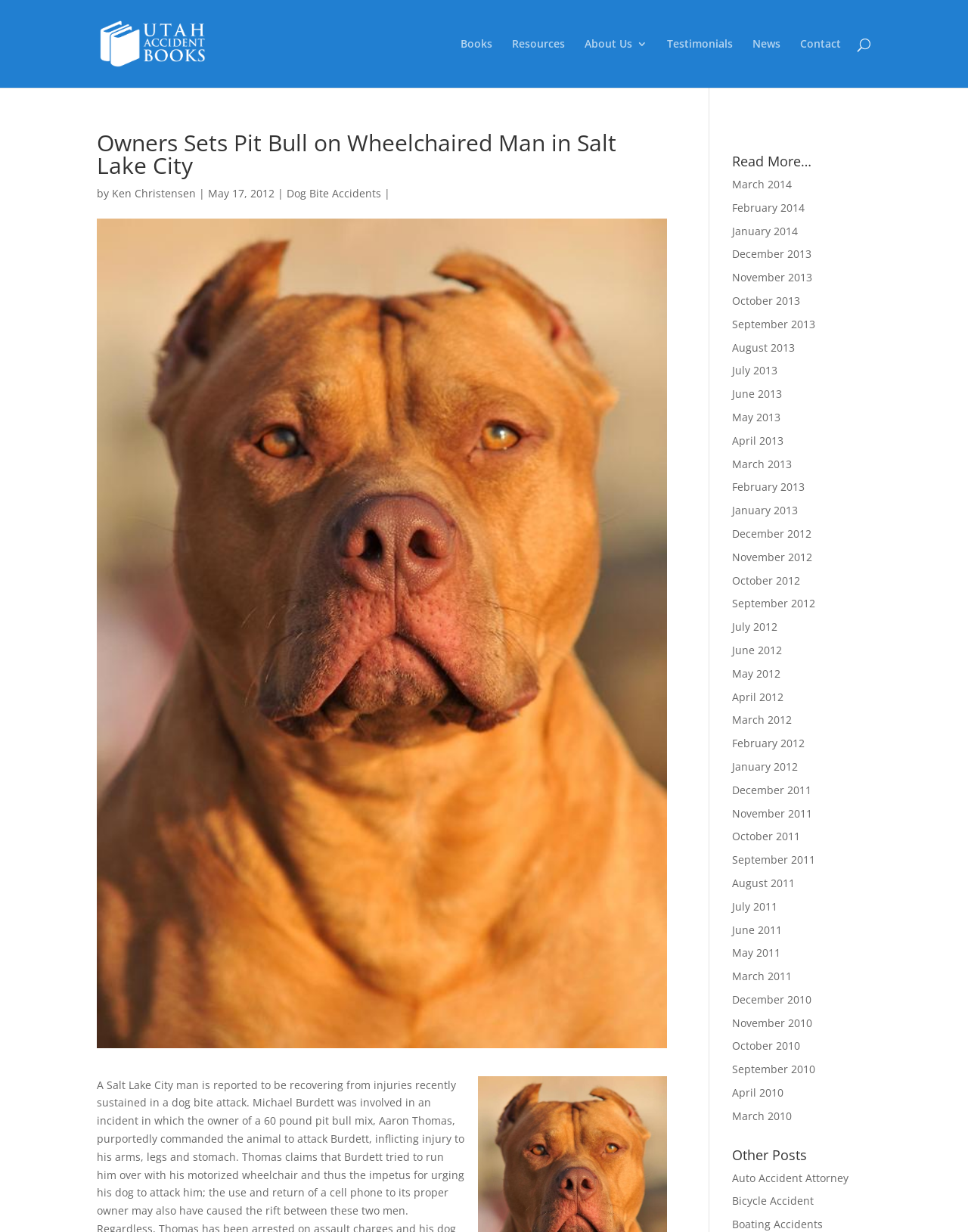What is the text of the webpage's headline?

Owners Sets Pit Bull on Wheelchaired Man in Salt Lake City